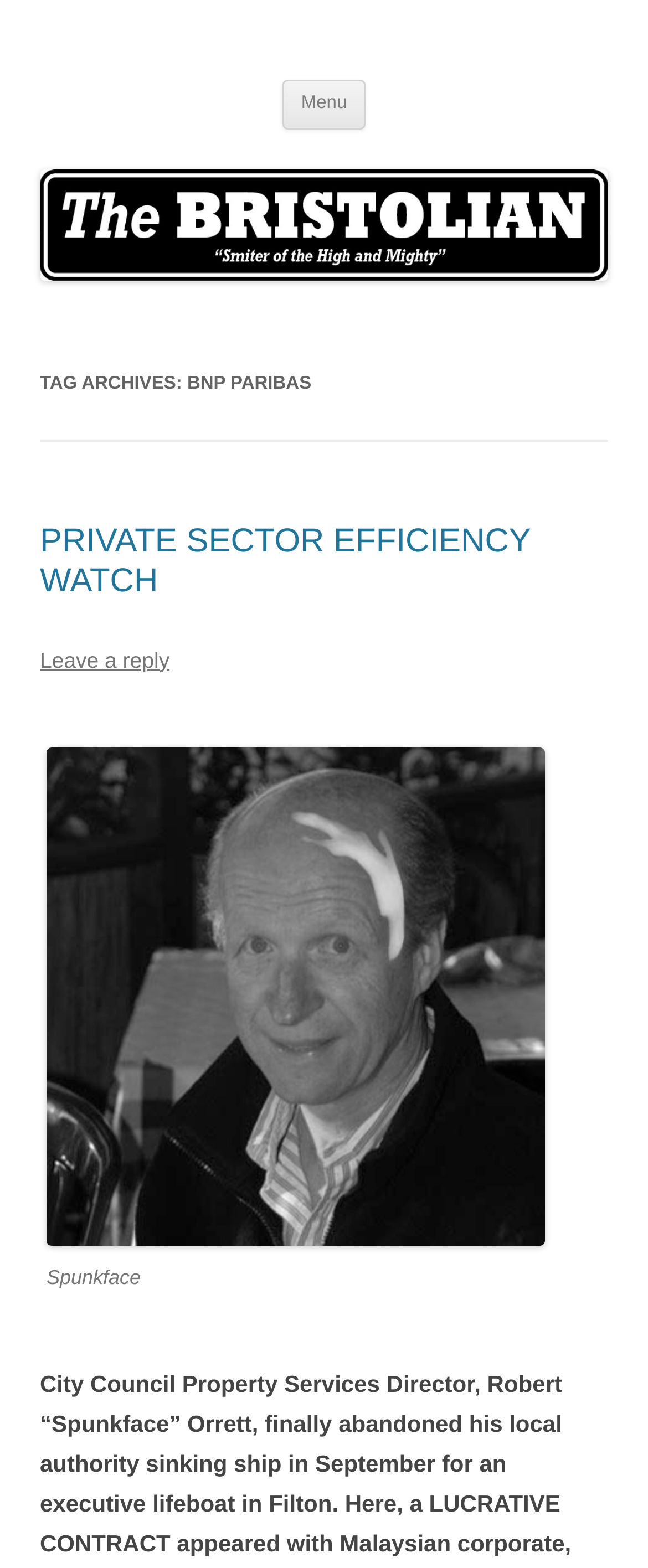Find the bounding box of the UI element described as: "PRIVATE SECTOR EFFICIENCY WATCH". The bounding box coordinates should be given as four float values between 0 and 1, i.e., [left, top, right, bottom].

[0.062, 0.333, 0.819, 0.382]